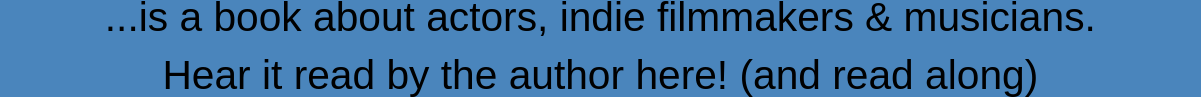Give a detailed account of the contents of the image.

The image provides a visually engaging snippet that captures the essence of the content described on the webpage. It features bold text that discusses a book centered around actors, indie filmmakers, and musicians, emphasizing its thematic connection to the arts. Below the title, it encourages readers to hear the book read aloud by the author, inviting a participatory experience where they can read along. The background is a calming blue, creating a sense of creativity and inspiration that aligns with the creative endeavors of the subjects discussed. This image serves as an enticing visual call to action for readers interested in exploring the rich narratives surrounding these artistic professions.